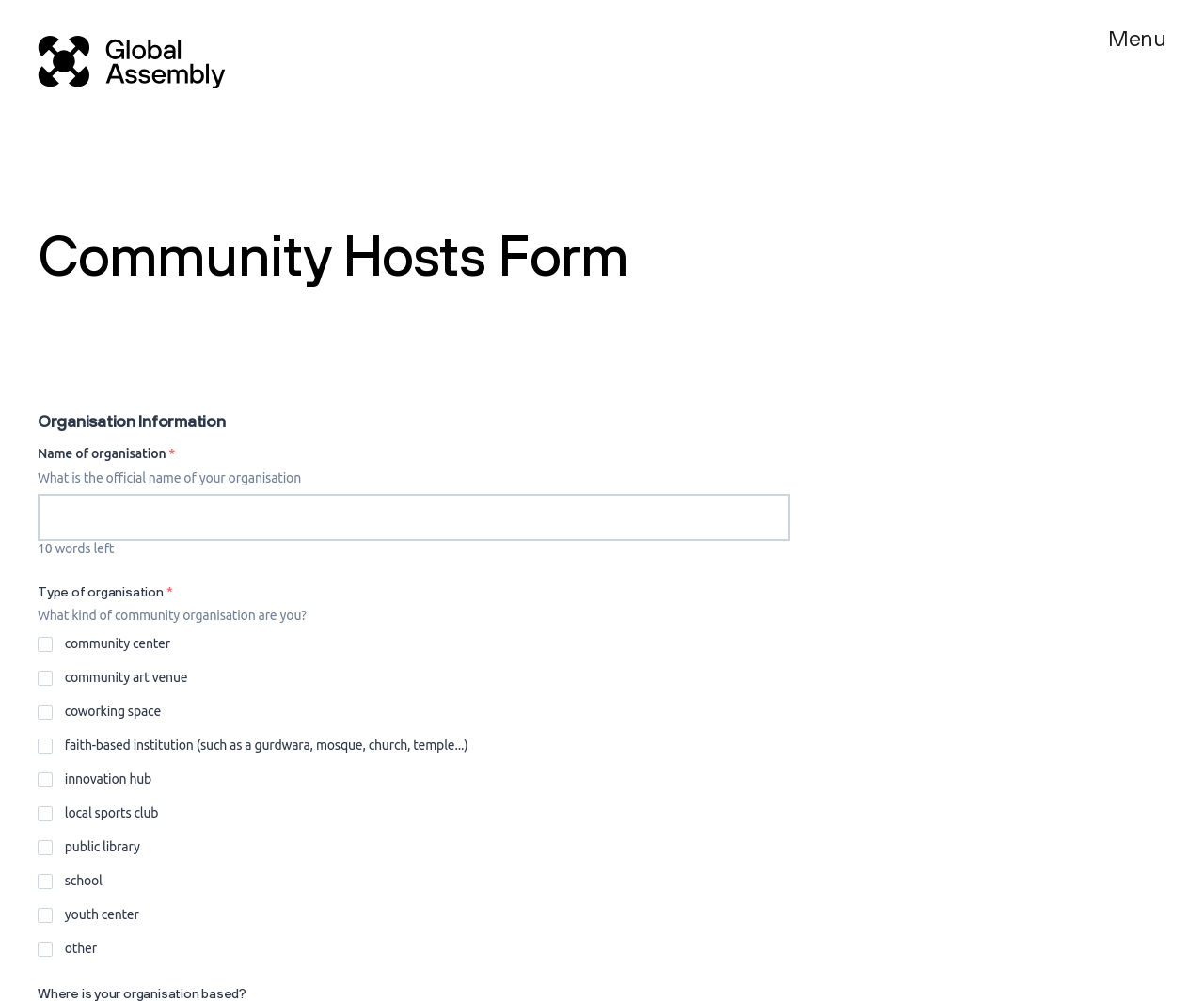What is the purpose of this webpage?
Look at the webpage screenshot and answer the question with a detailed explanation.

Based on the webpage content, it appears that the purpose of this webpage is to allow trusted community organizations to join the Global Assembly as co-hosts or distributed event hosts.